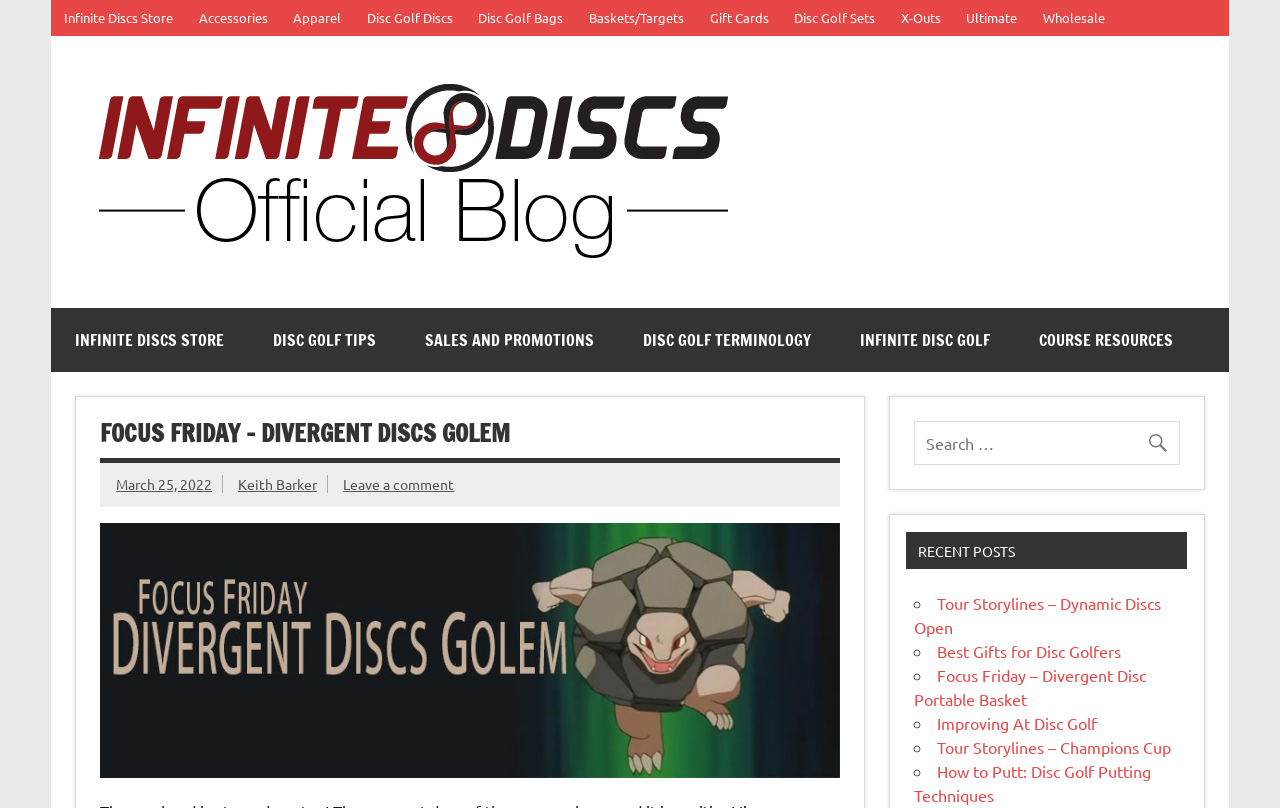Identify the bounding box coordinates for the element you need to click to achieve the following task: "View the blog post about Divergent Discs Golem". The coordinates must be four float values ranging from 0 to 1, formatted as [left, top, right, bottom].

[0.078, 0.507, 0.656, 0.573]